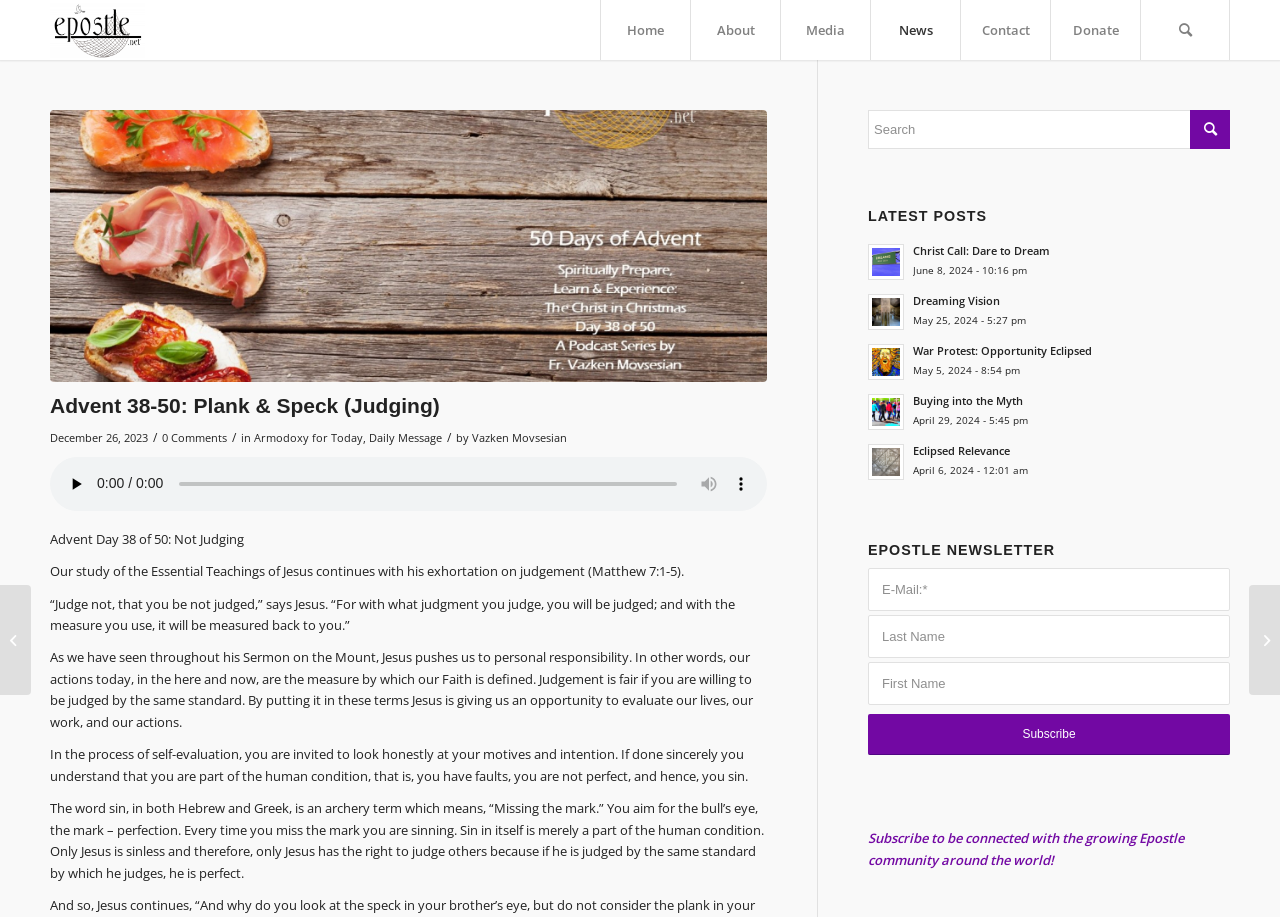What is the function of the button with the '' icon?
Based on the image, answer the question with a single word or brief phrase.

Search